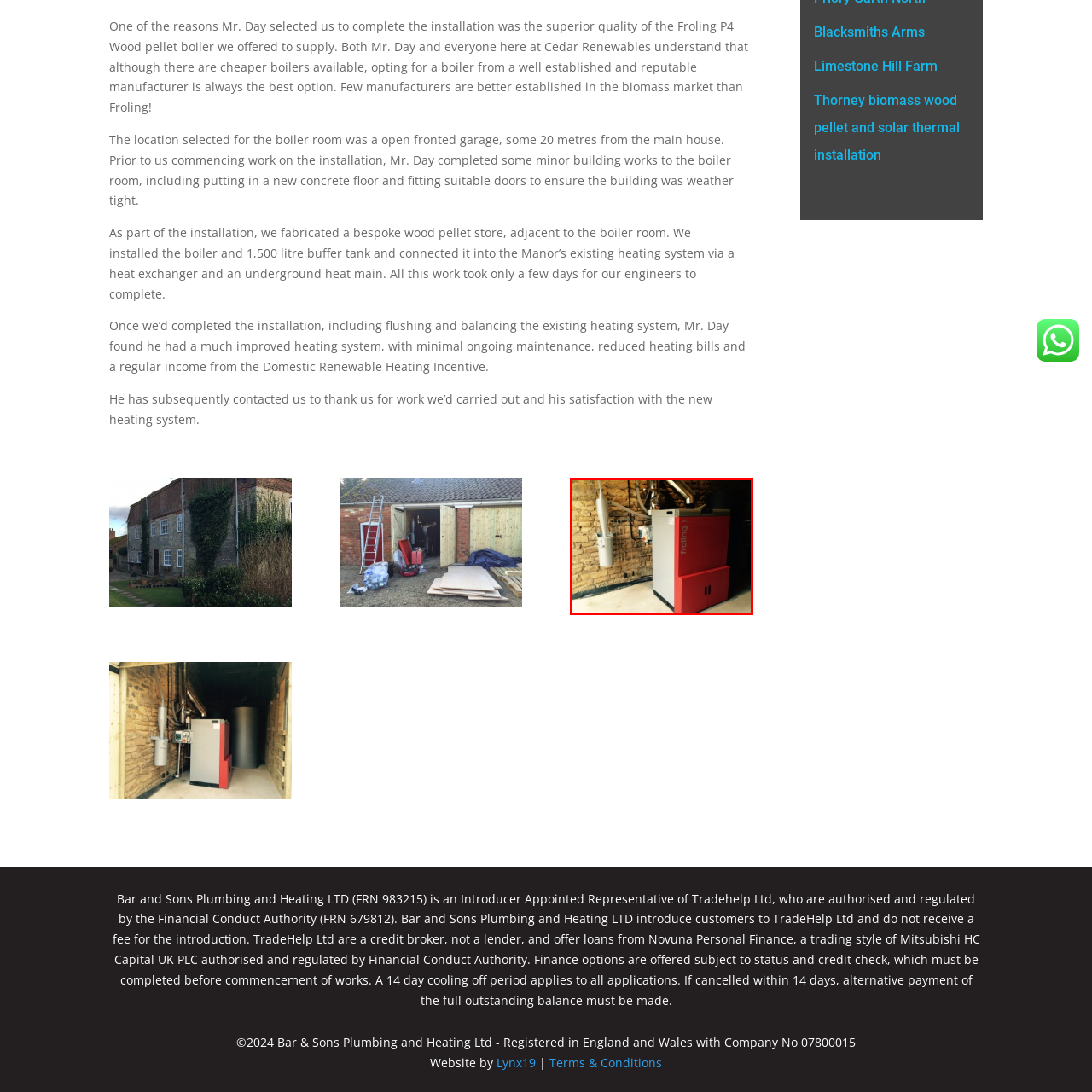Look at the image highlighted by the red boundary and answer the question with a succinct word or phrase:
What type of walls are surrounding the boiler?

Exposed stone walls